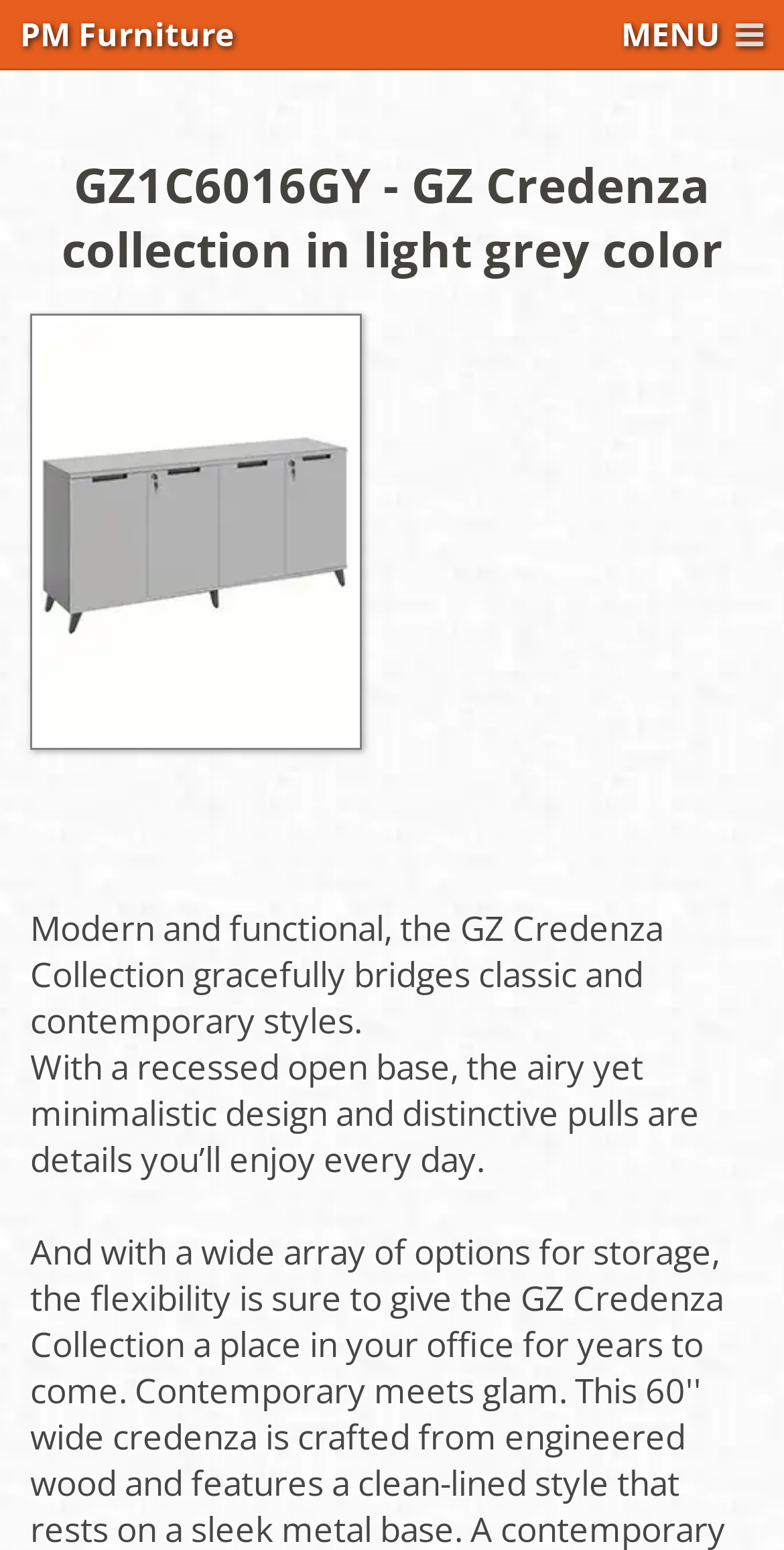Use a single word or phrase to answer this question: 
What is the color of the GZ Credenza collection?

Light grey